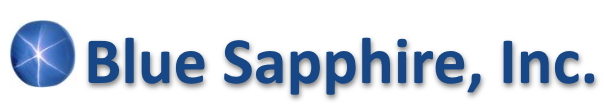Answer the following query with a single word or phrase:
What is the font style of the text 'Blue Sapphire, Inc.'?

Clean and modern